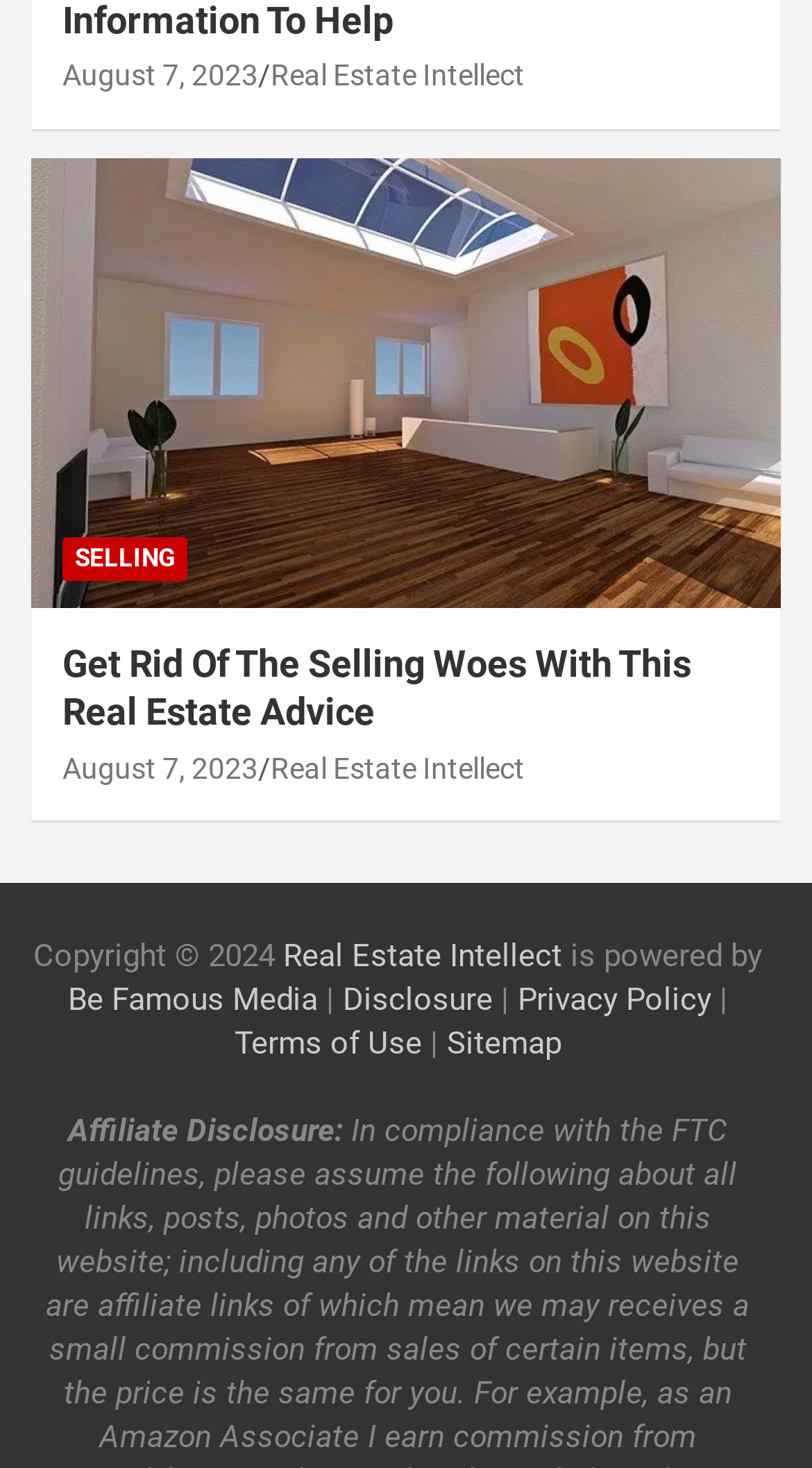Refer to the element description August 7, 2023 and identify the corresponding bounding box in the screenshot. Format the coordinates as (top-left x, top-left y, bottom-right x, bottom-right y) with values in the range of 0 to 1.

[0.077, 0.04, 0.318, 0.063]